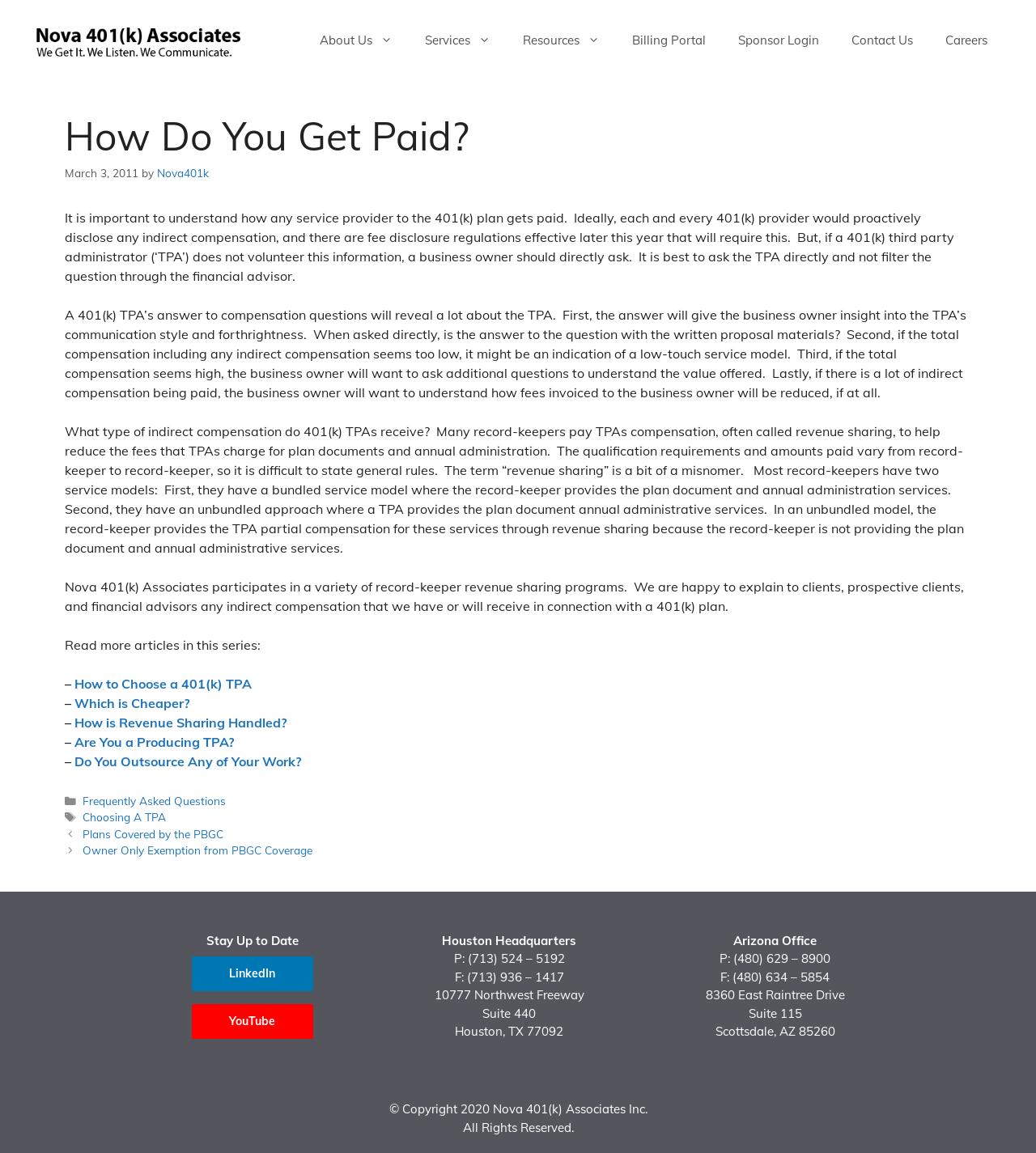What is Nova 401(k) Associates' approach to revenue sharing?
Refer to the image and provide a concise answer in one word or phrase.

They participate in various programs